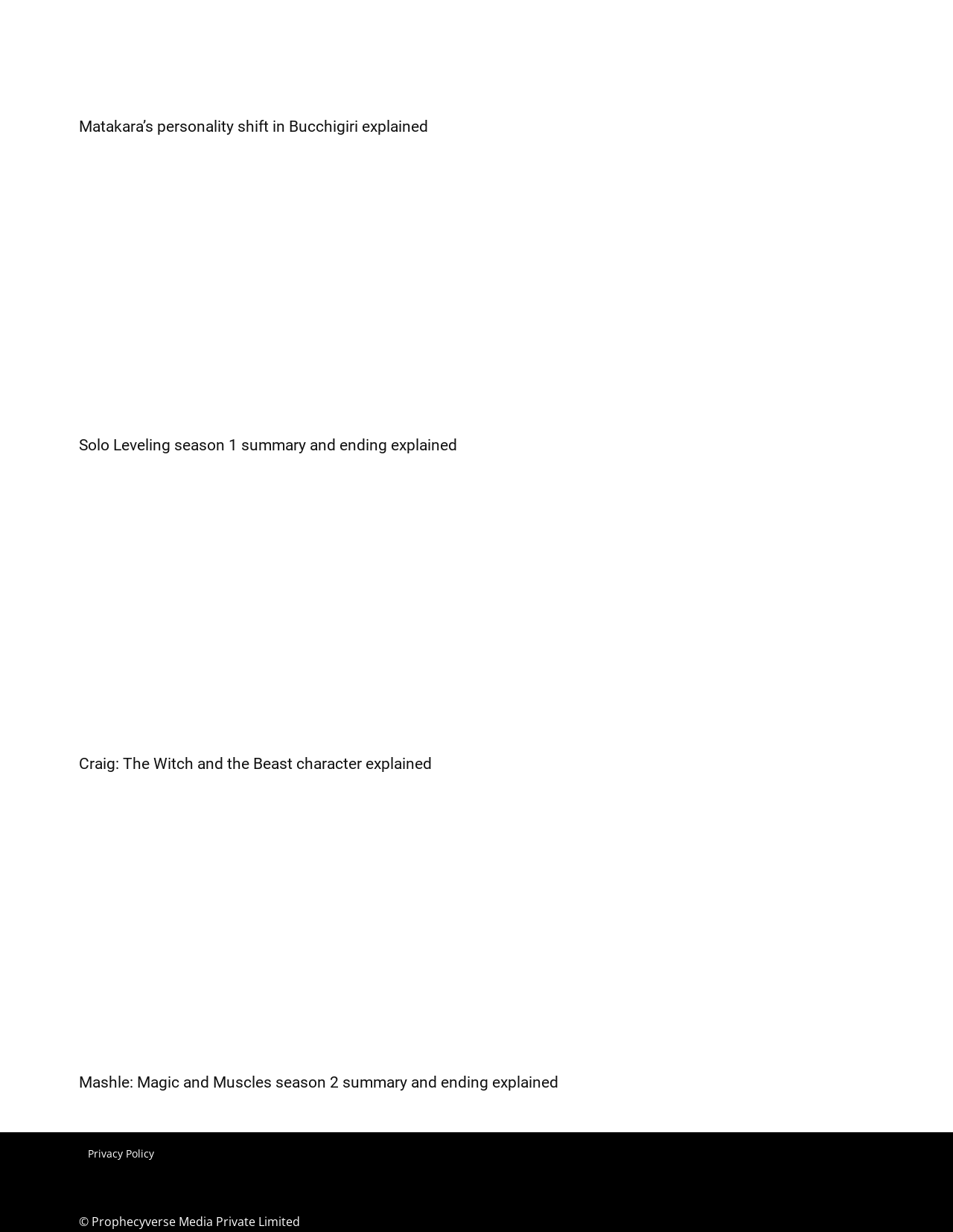How many headings are on this webpage?
Look at the screenshot and respond with one word or a short phrase.

4